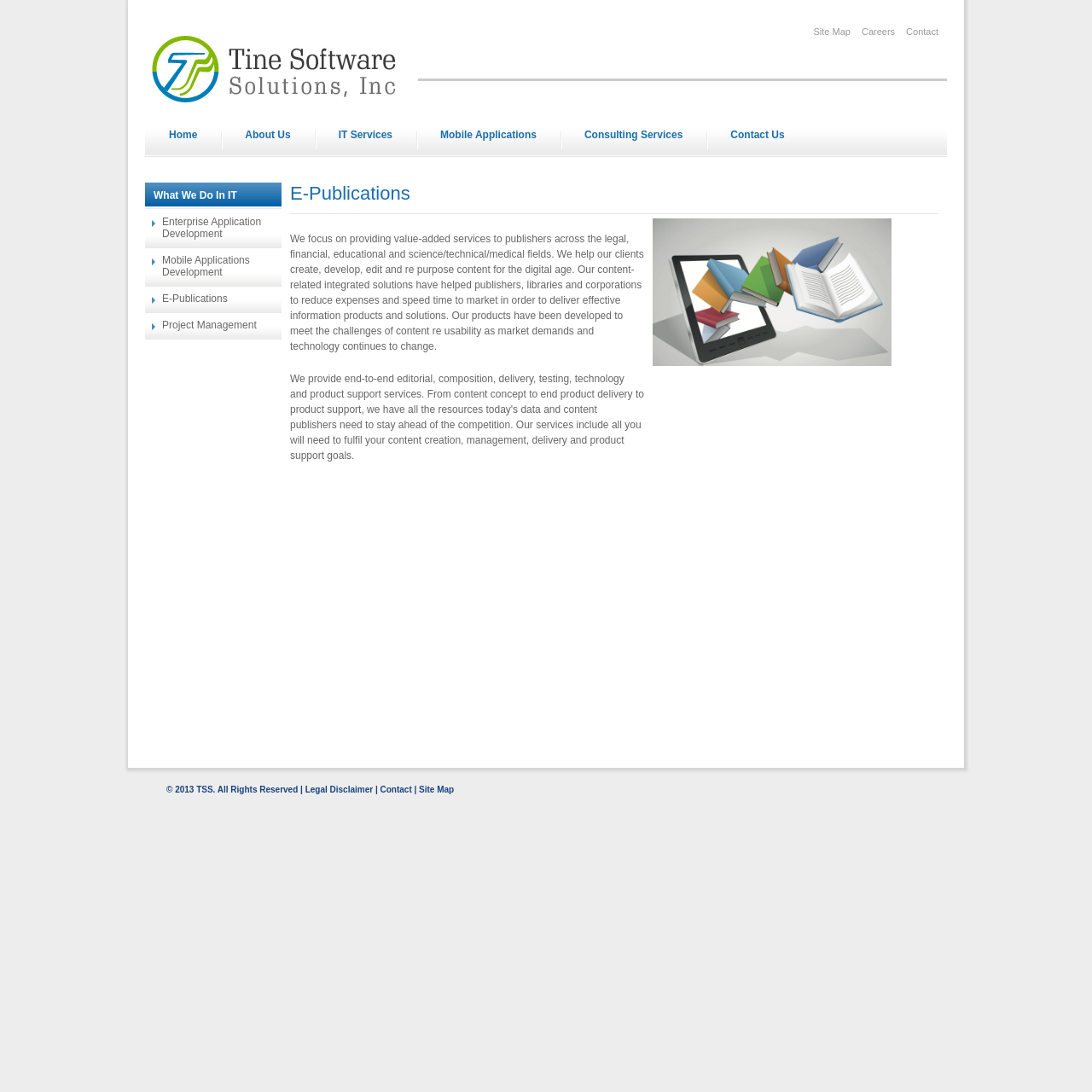Provide the bounding box for the UI element matching this description: "Site Map".

[0.745, 0.024, 0.779, 0.034]